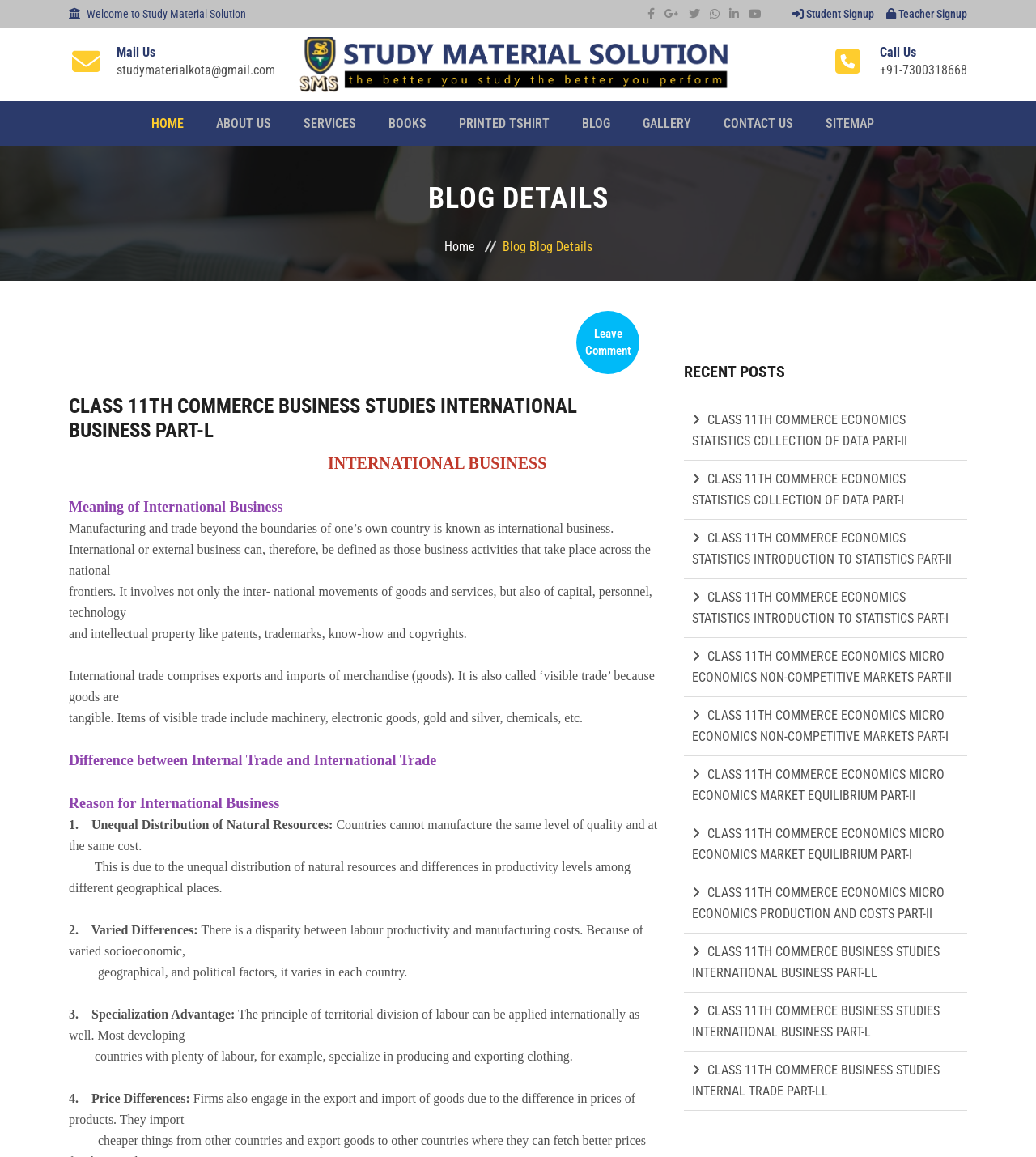Answer the question using only a single word or phrase: 
What is the name of the logo?

logo